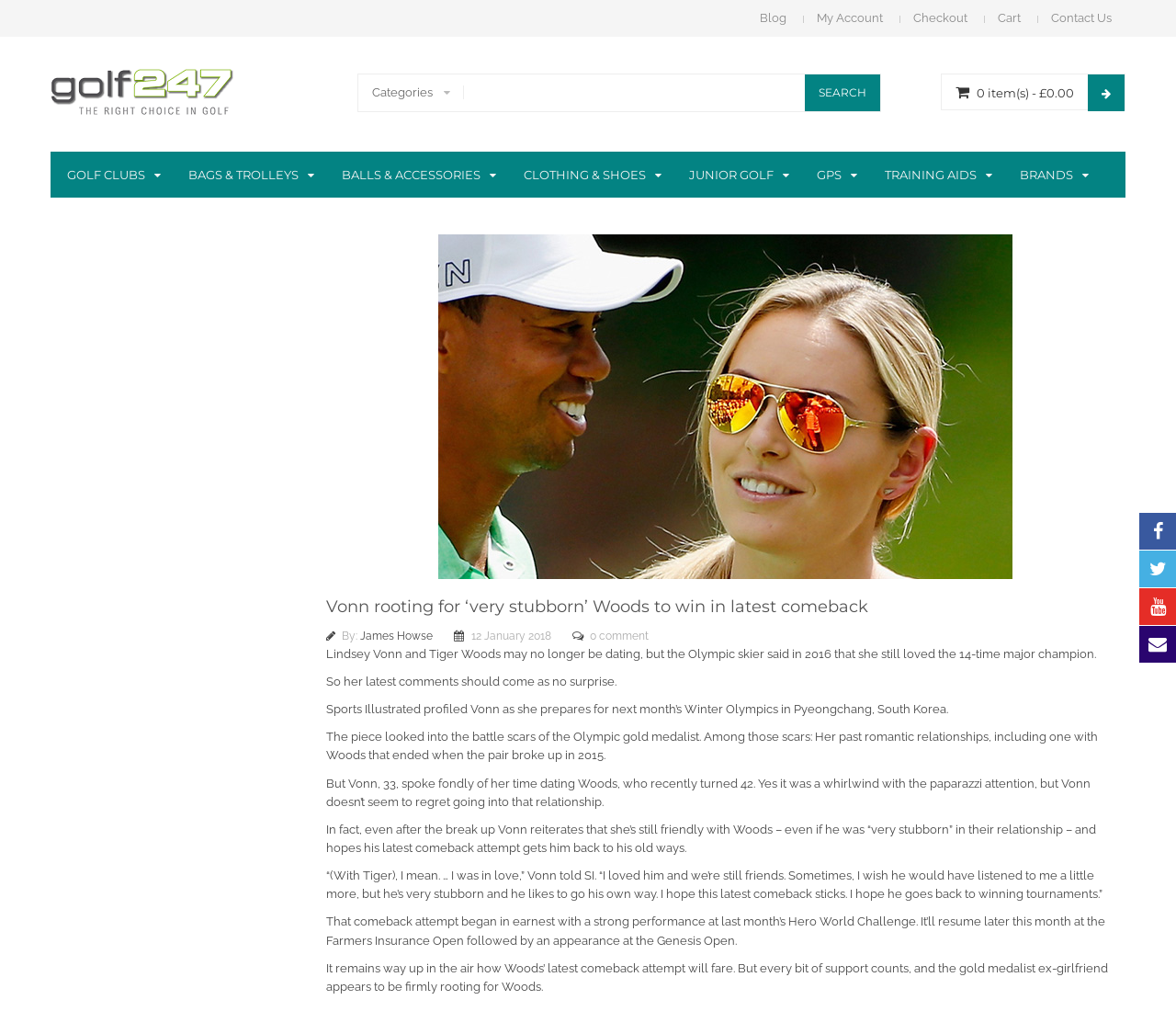Determine the bounding box coordinates of the section to be clicked to follow the instruction: "Read the latest golf news". The coordinates should be given as four float numbers between 0 and 1, formatted as [left, top, right, bottom].

[0.277, 0.578, 0.957, 0.597]